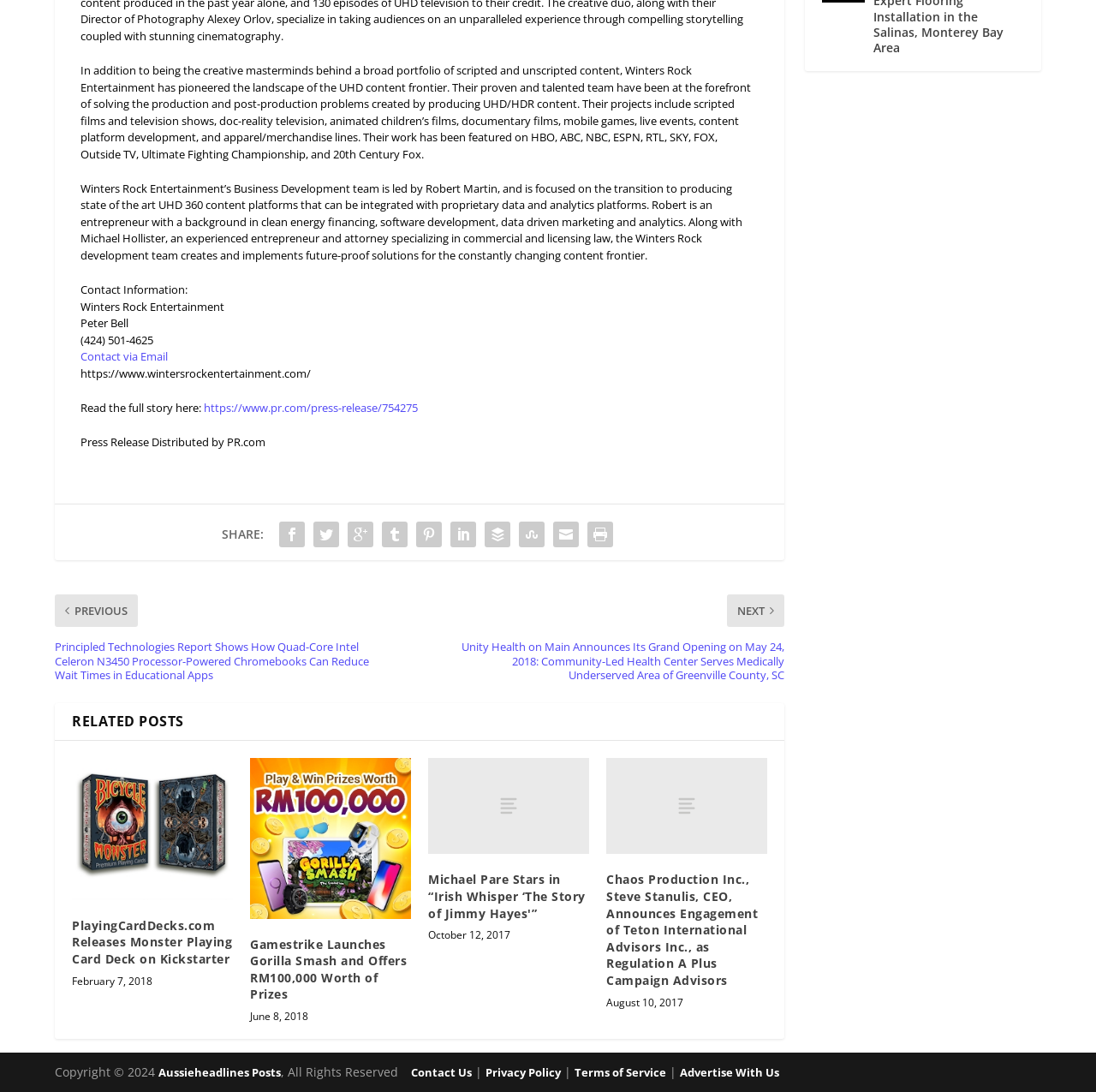Determine the bounding box coordinates of the clickable element to complete this instruction: "Visit Winters Rock Entertainment website". Provide the coordinates in the format of four float numbers between 0 and 1, [left, top, right, bottom].

[0.073, 0.337, 0.284, 0.351]